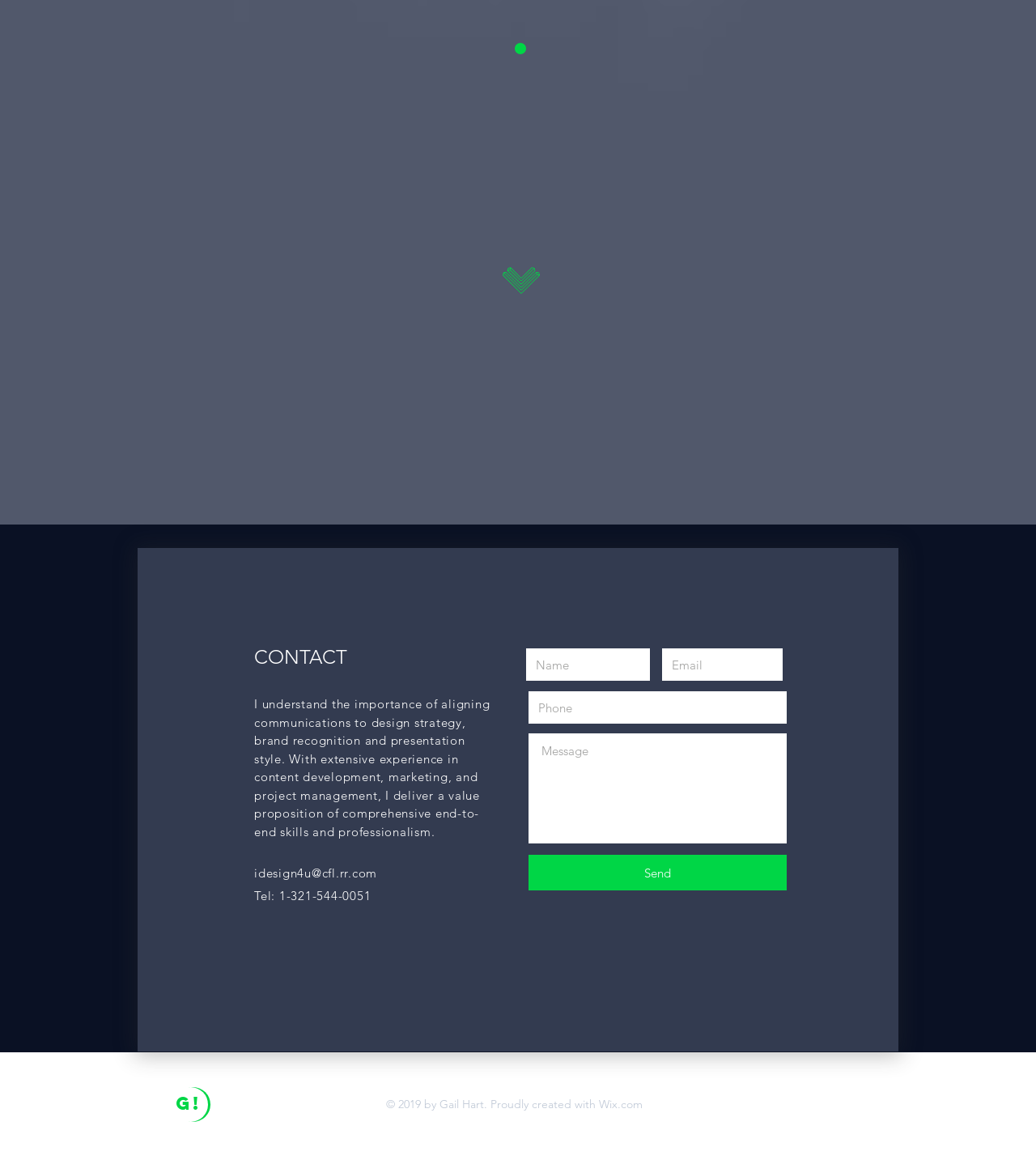Based on the image, please respond to the question with as much detail as possible:
What is the phone number of the person?

I found the phone number of the person by looking at the contact information section, where it is explicitly mentioned as 'Tel: 1-321-544-0051'.